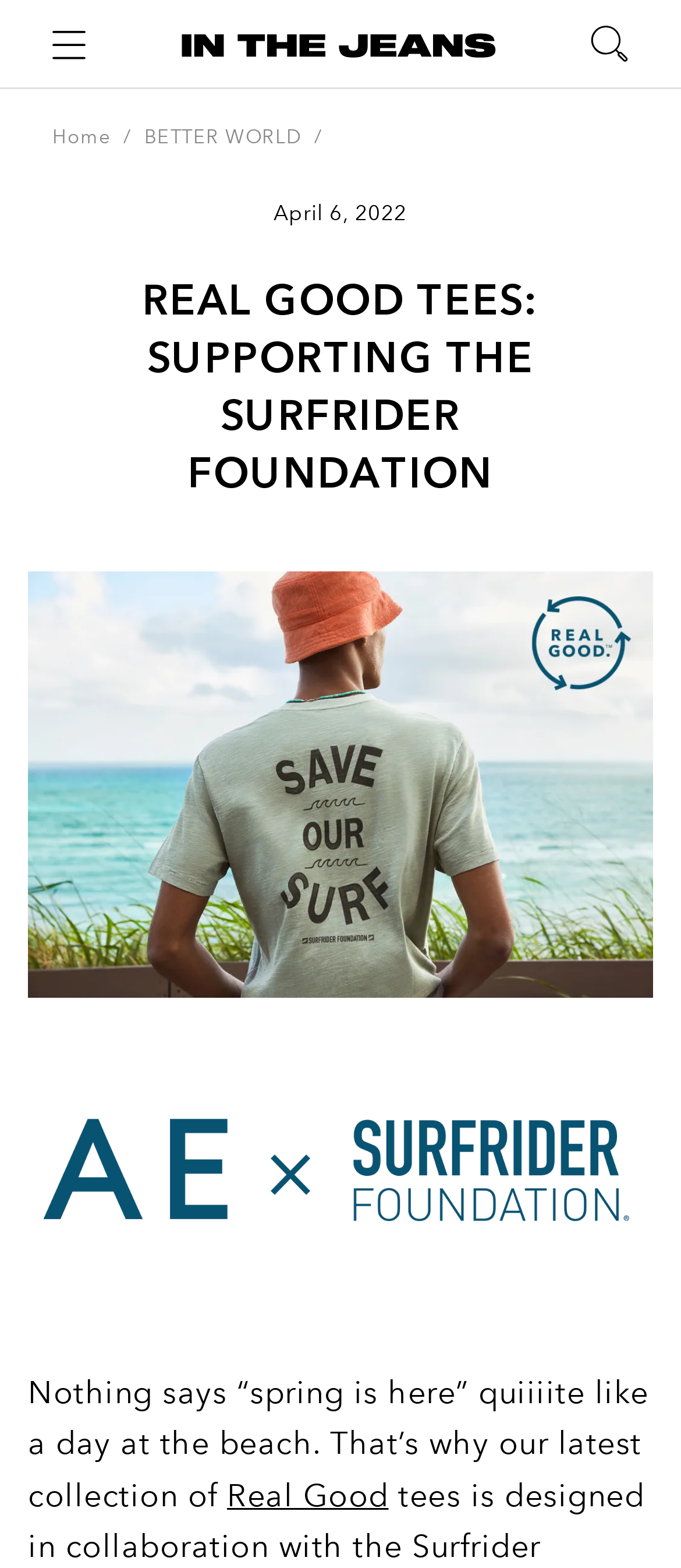Detail the various sections and features of the webpage.

The webpage is about Real Good Tees, a collection of t-shirts made in collaboration with the Surfrider Foundation, a nonprofit organization dedicated to protecting the world's ocean, waves, and beaches. 

At the top left of the page, there are two links, one with no text and the other with the text "#AEJeans". Below these links, there is an image with the same text "#AEJeans". 

To the right of the image, there are three links: "Home", "BETTER WORLD", and another link with no text. 

Below these links, there is a header section that spans almost the entire width of the page. Within this section, there is a link with the date "April 6, 2022" and a heading that reads "REAL GOOD TEES: SUPPORTING THE SURFRIDER FOUNDATION". 

Below the header section, there are two figures, one that spans the entire width of the page and another that is positioned towards the right side of the page. 

At the bottom of the page, there is a block of text that reads "Nothing says “spring is here” quiiiite like a day at the beach. That’s why our latest collection of..." and a link with the text "Real Good" positioned to the right of the text.